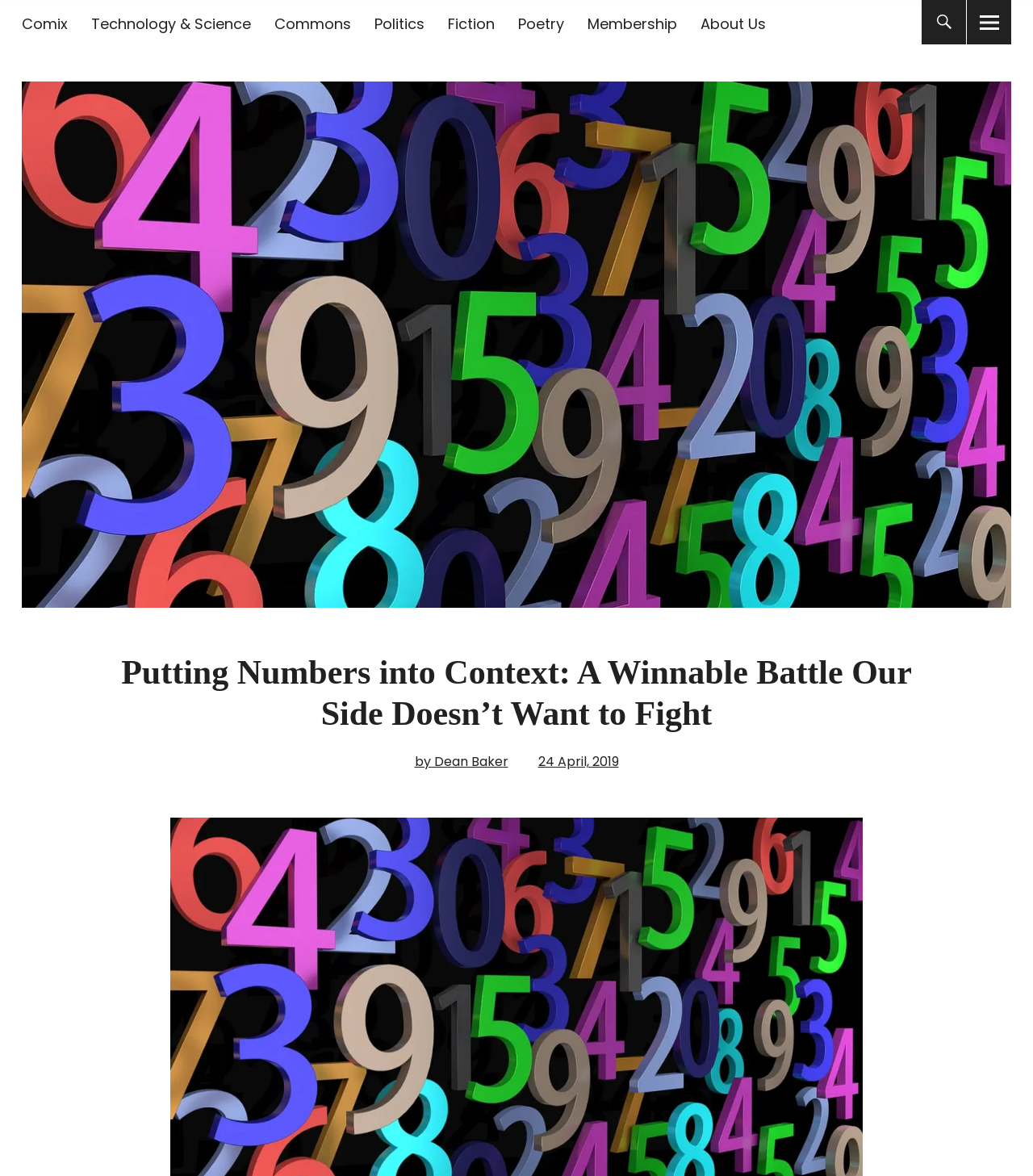Identify the bounding box coordinates of the area that should be clicked in order to complete the given instruction: "read article by Dean Baker". The bounding box coordinates should be four float numbers between 0 and 1, i.e., [left, top, right, bottom].

[0.401, 0.64, 0.492, 0.655]